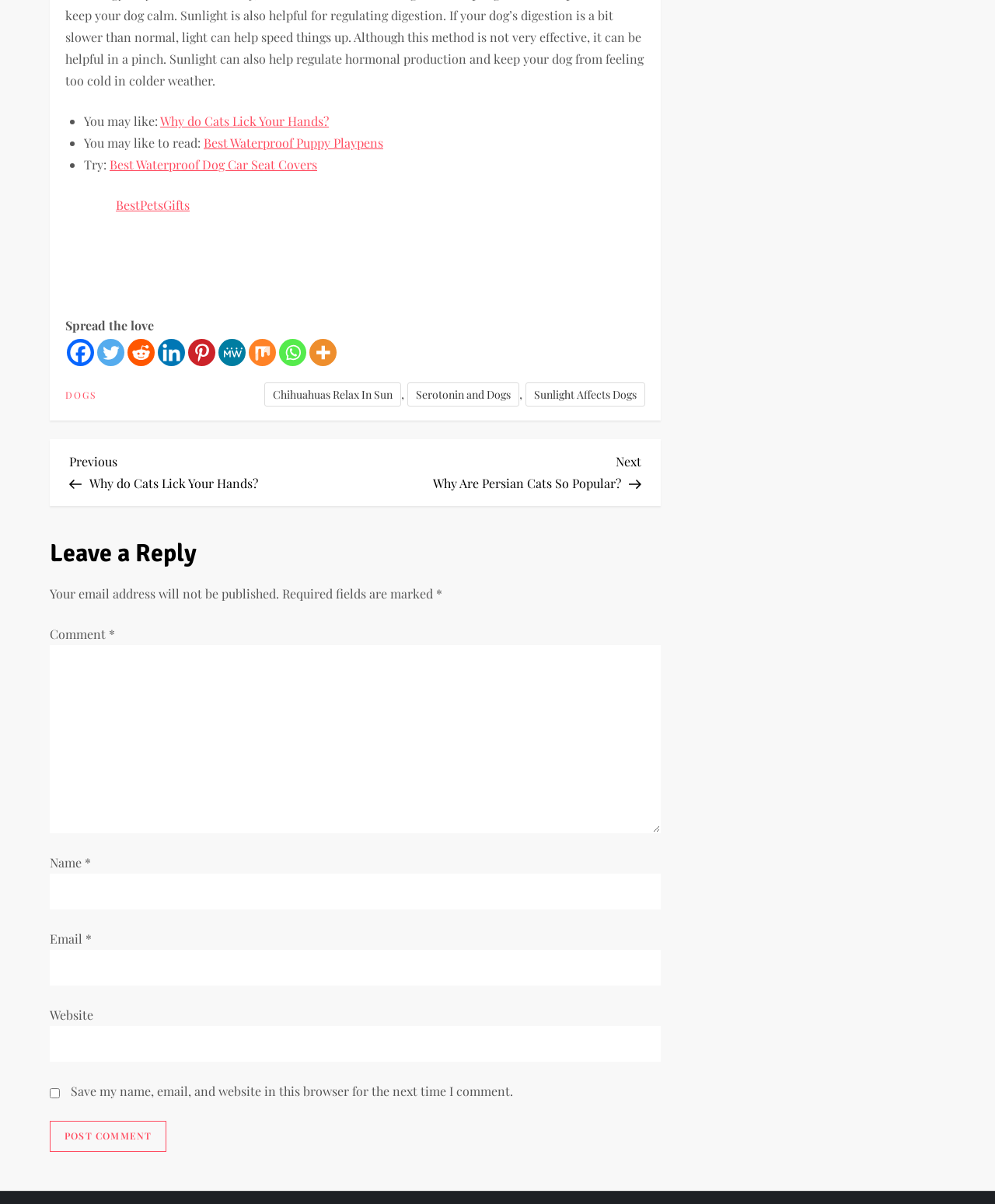Given the element description "Serotonin and Dogs", identify the bounding box of the corresponding UI element.

[0.41, 0.317, 0.522, 0.337]